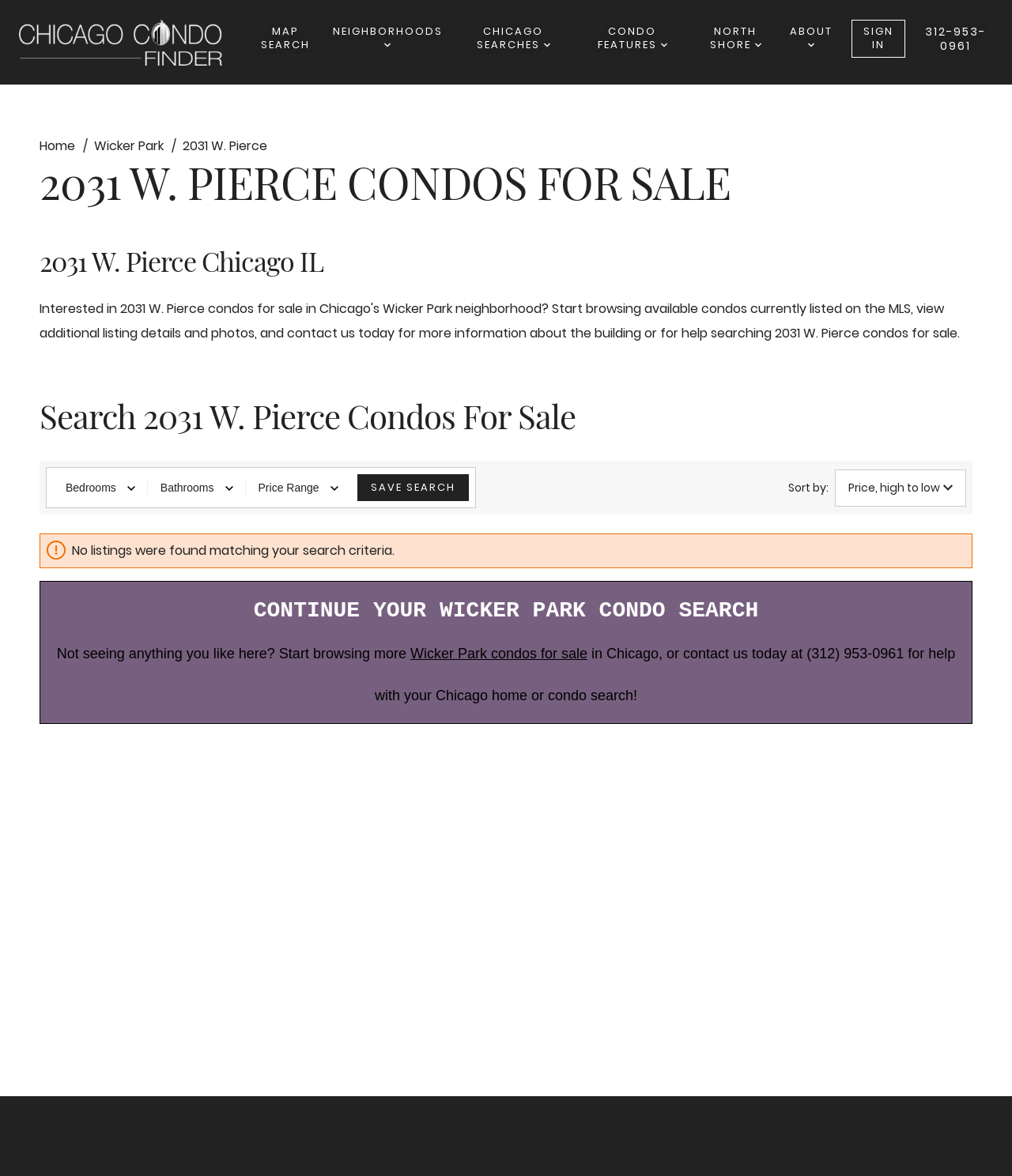Can you specify the bounding box coordinates of the area that needs to be clicked to fulfill the following instruction: "Call 312-953-0961"?

[0.907, 0.021, 0.981, 0.045]